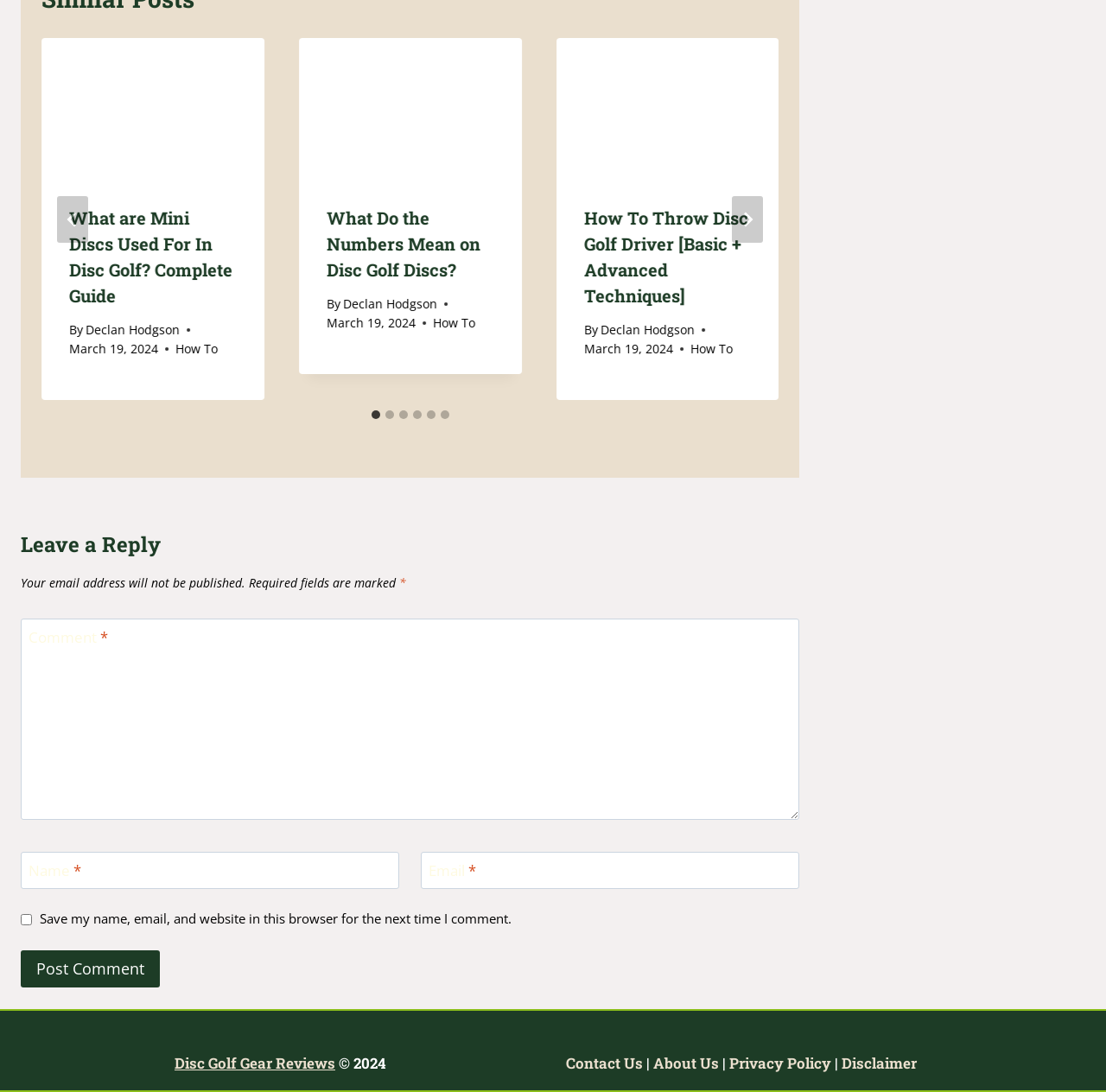Please reply with a single word or brief phrase to the question: 
How many slides are there in the article?

6